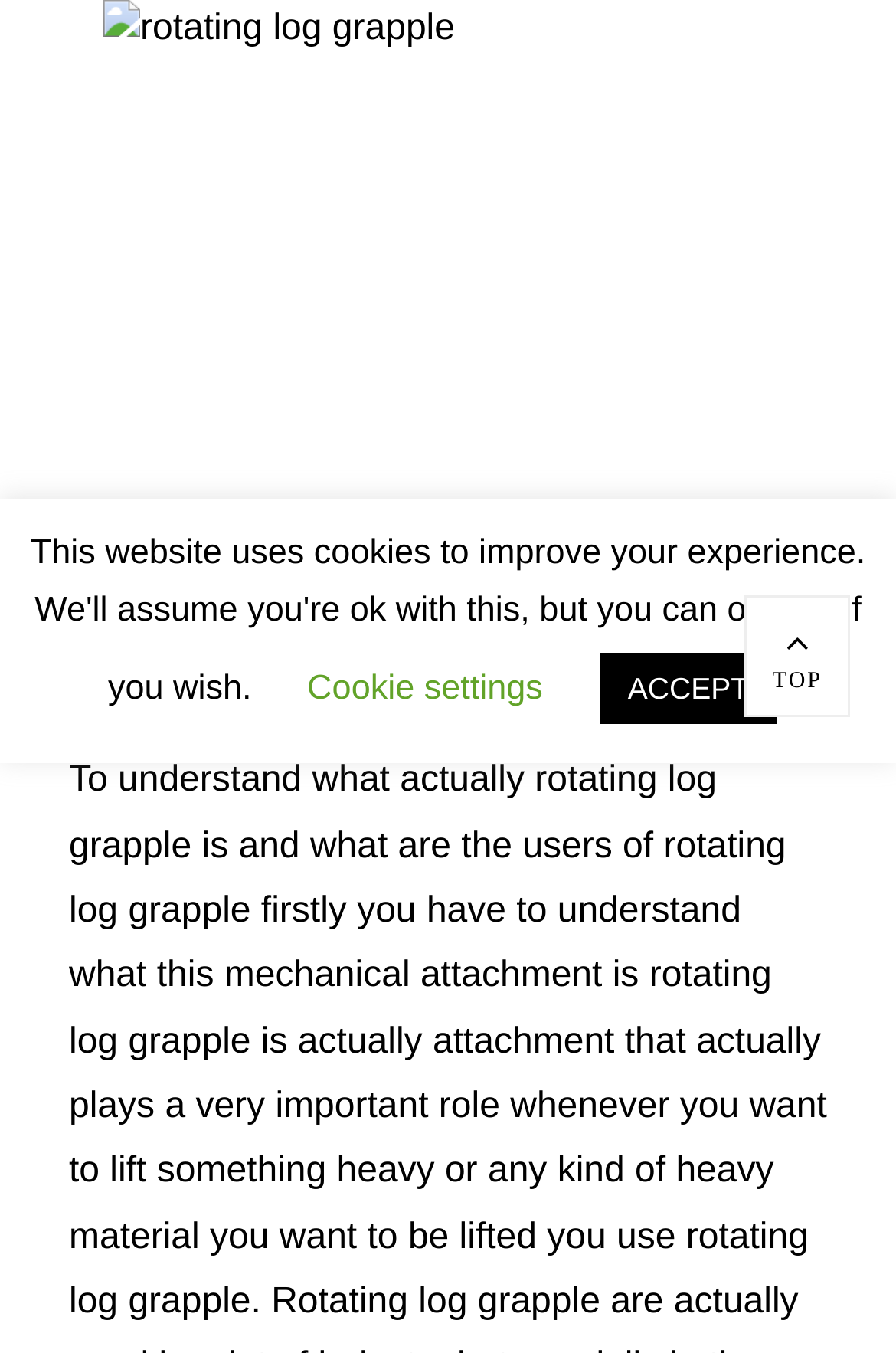Please determine the bounding box coordinates, formatted as (top-left x, top-left y, bottom-right x, bottom-right y), with all values as floating point numbers between 0 and 1. Identify the bounding box of the region described as: ACCEPT

[0.67, 0.482, 0.867, 0.535]